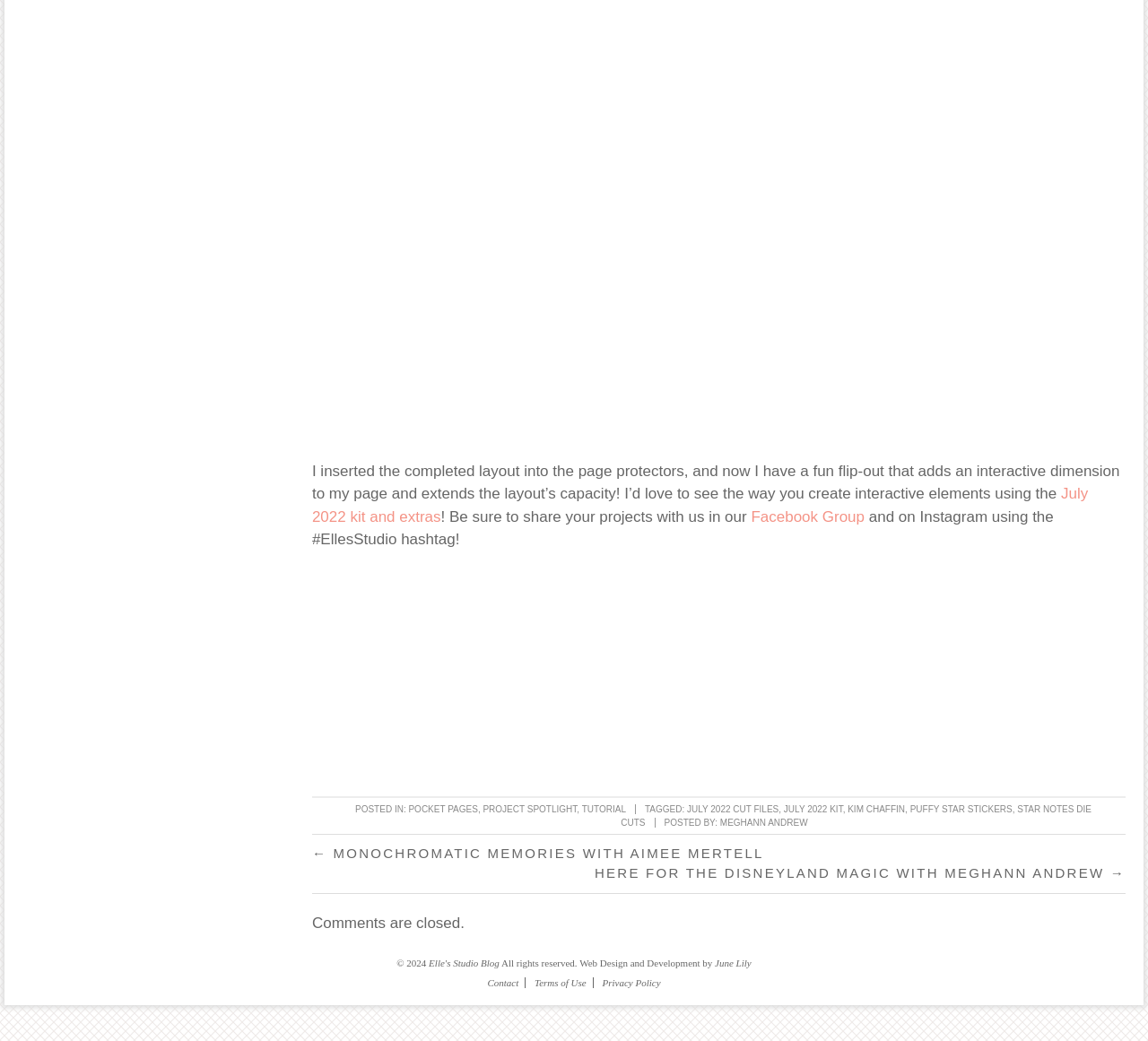Determine the bounding box coordinates for the clickable element required to fulfill the instruction: "Read the 'POSTED IN:' section". Provide the coordinates as four float numbers between 0 and 1, i.e., [left, top, right, bottom].

[0.309, 0.772, 0.356, 0.782]